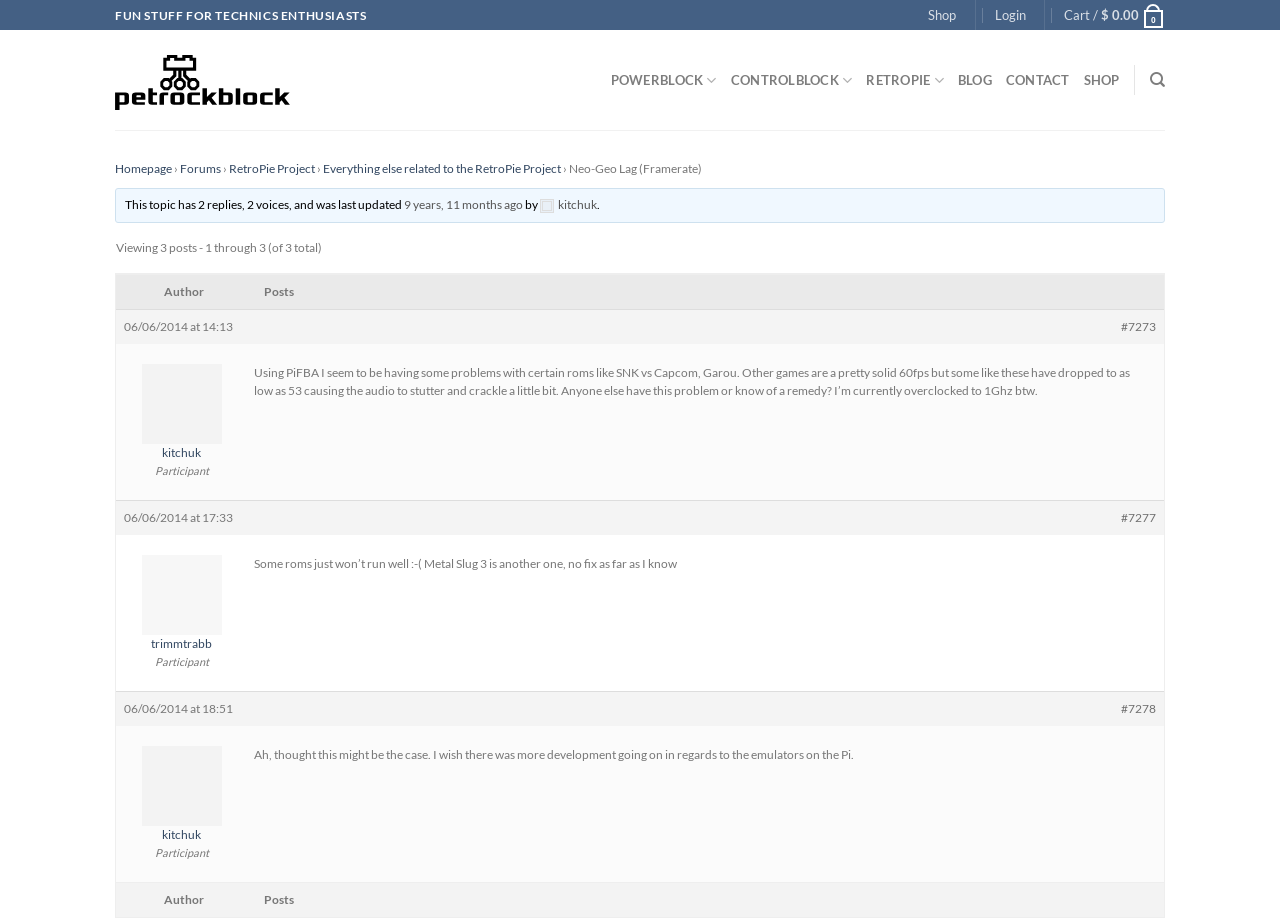Show the bounding box coordinates of the element that should be clicked to complete the task: "Click on the 'Shop' link".

[0.725, 0.0, 0.747, 0.033]